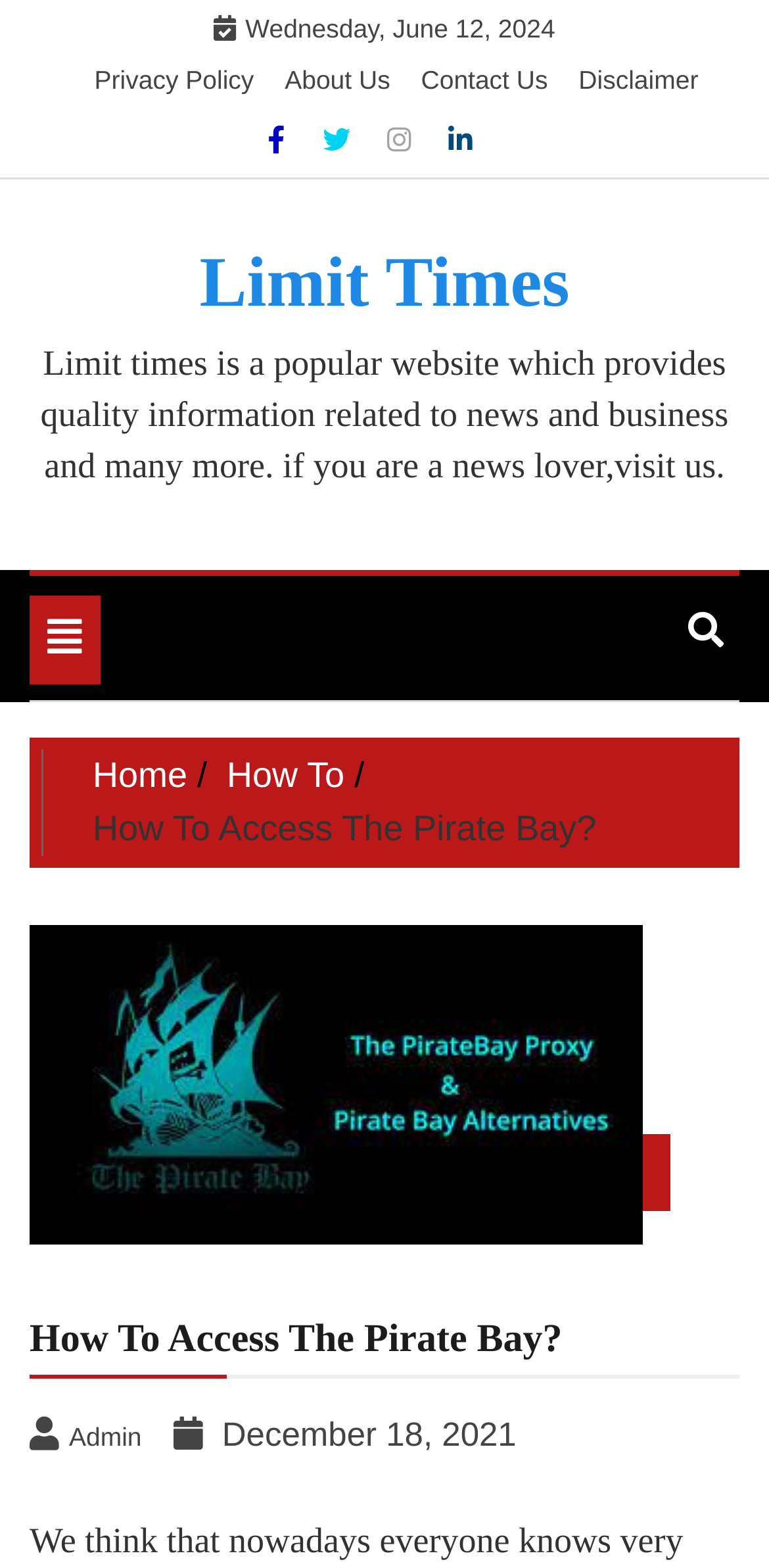How many navigation links are there?
From the details in the image, provide a complete and detailed answer to the question.

I counted the number of navigation links by looking at the links 'Home', 'How To', and 'How To Access The Pirate Bay?' which are located at the top of the webpage, below the breadcrumbs navigation. These links are likely to be the navigation links.